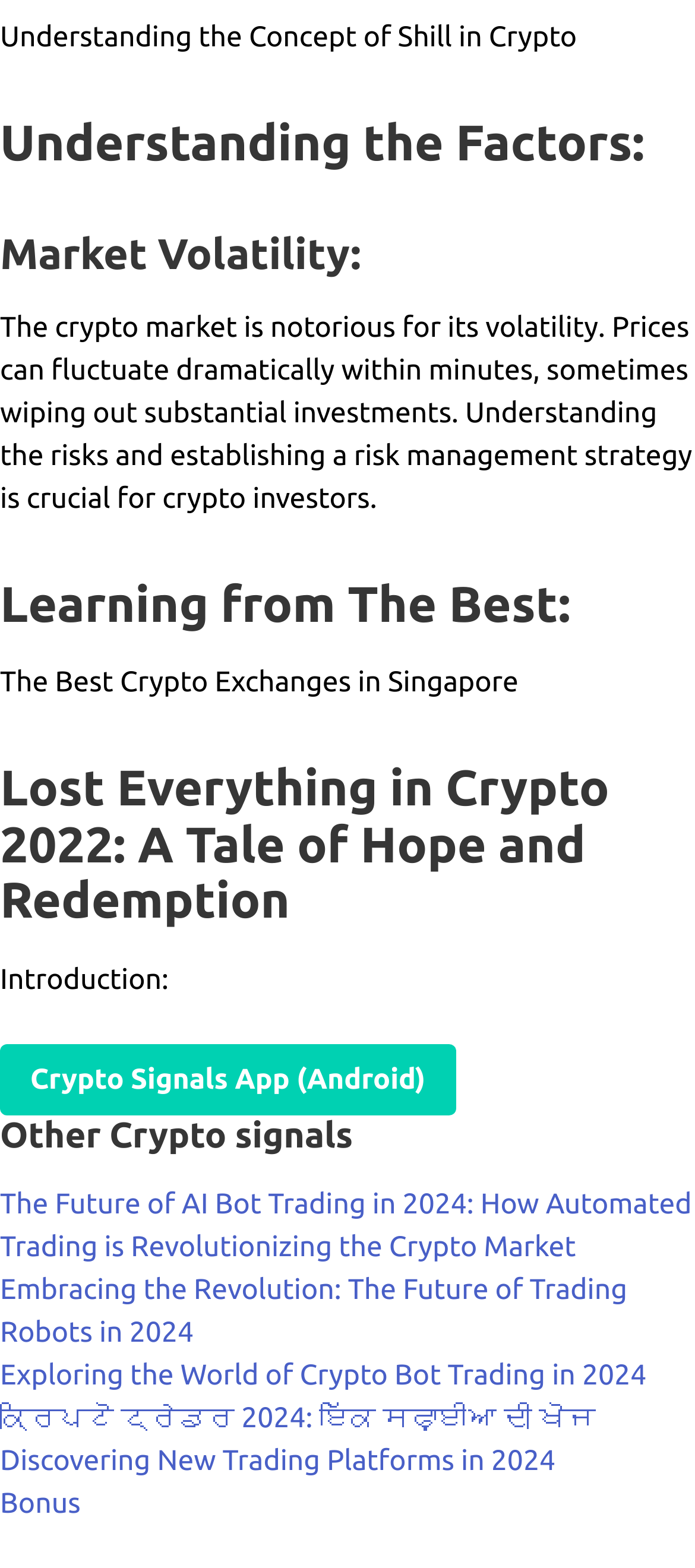For the following element description, predict the bounding box coordinates in the format (top-left x, top-left y, bottom-right x, bottom-right y). All values should be floating point numbers between 0 and 1. Description: Bonus

[0.0, 0.949, 0.116, 0.97]